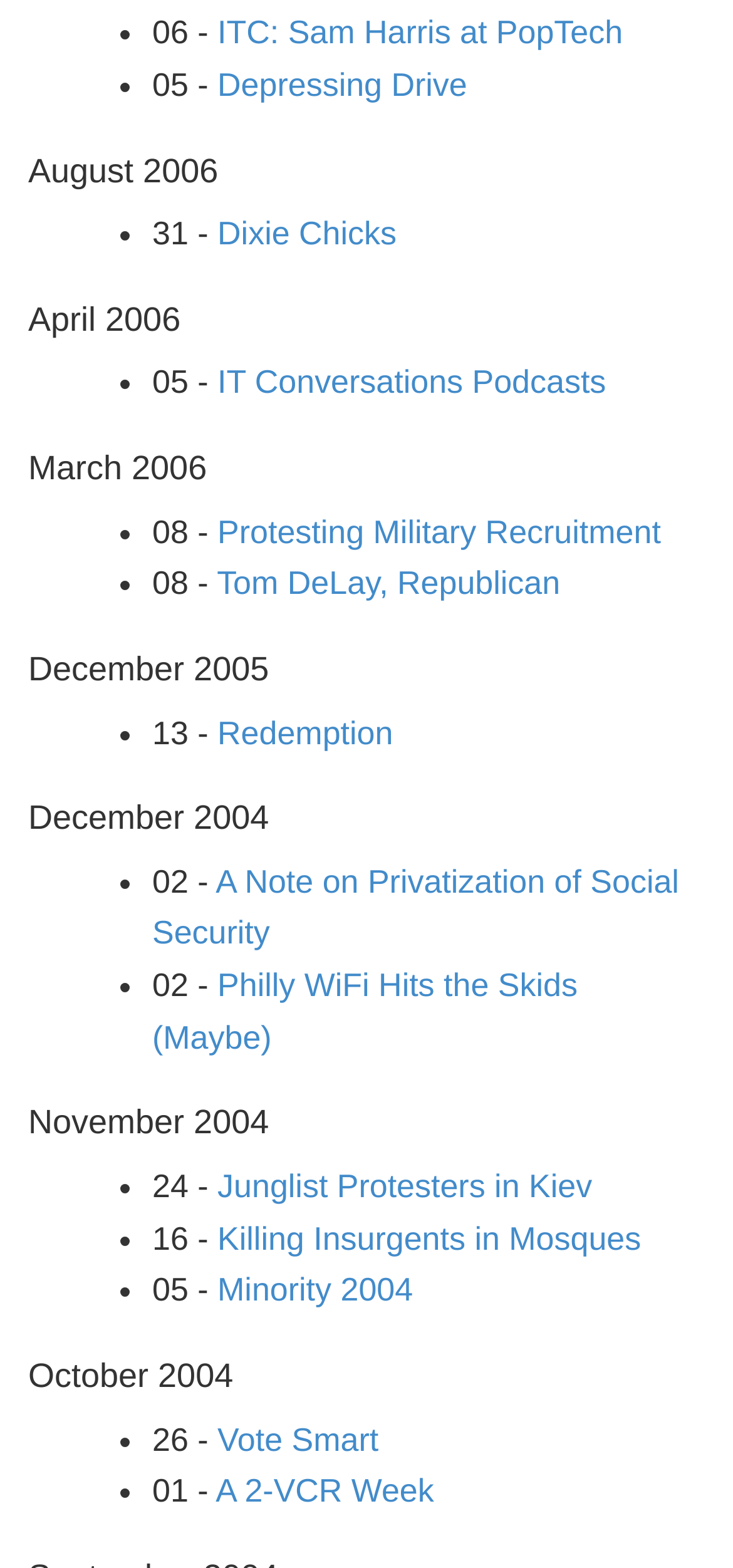Please identify the bounding box coordinates of the element I need to click to follow this instruction: "Check 'Vote Smart'".

[0.297, 0.906, 0.516, 0.93]